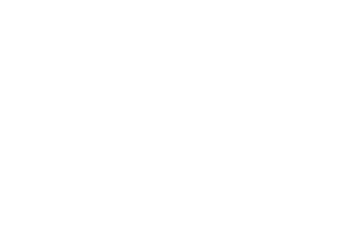Answer the question using only a single word or phrase: 
What type of solutions does the graphic support?

Tailored solutions